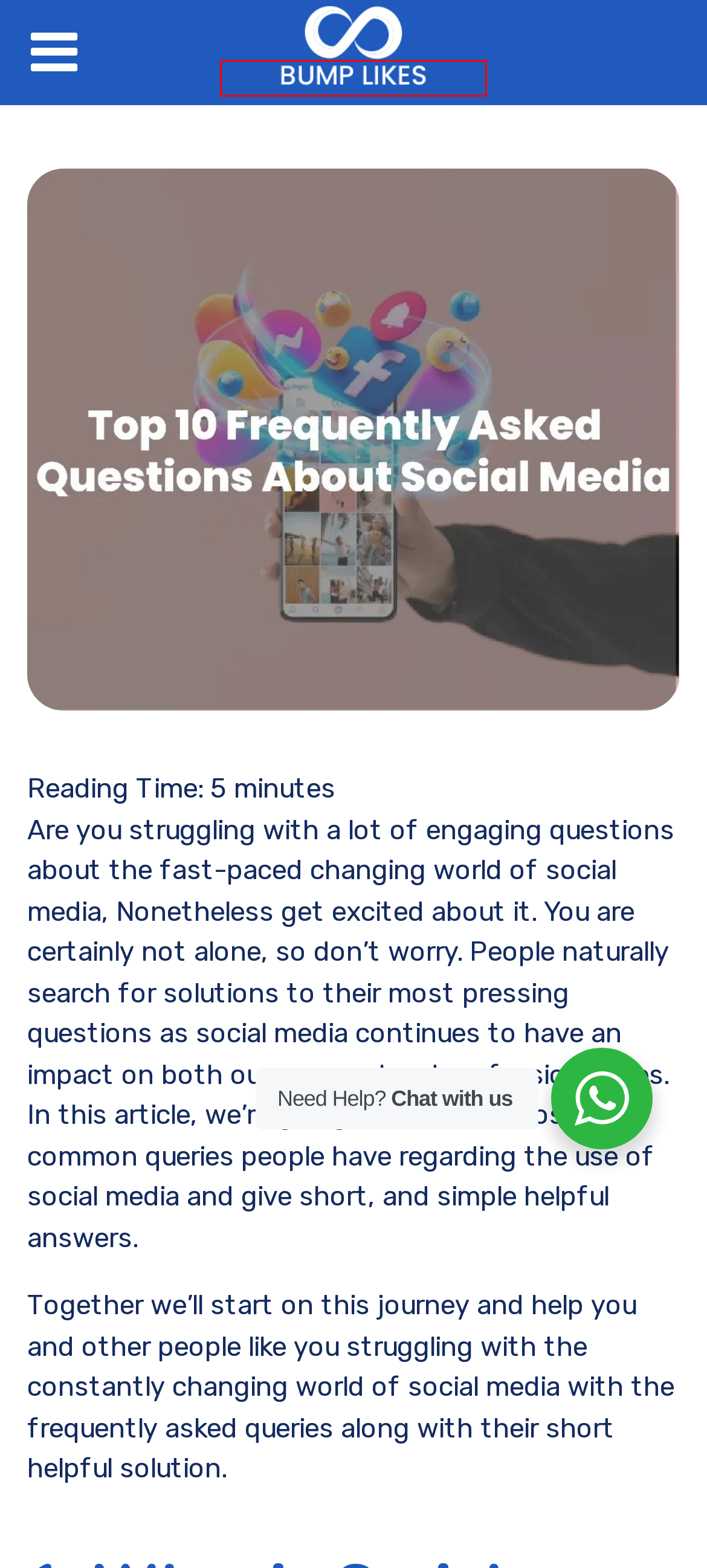Examine the screenshot of a webpage with a red bounding box around a UI element. Select the most accurate webpage description that corresponds to the new page after clicking the highlighted element. Here are the choices:
A. Blog - Bumplikes
B. Marketing Archives - Bumplikes
C. Buy Affordable Instagram Likes
D. Social Media Presence Protection - 6 Tips
E. Buy YouTube Views - Bumplikes
F. Terms of Use - Bumplikes
G. Order Status - Bumplikes
H. Social Media ROI Calculation - Measure Your Marketing Success

C